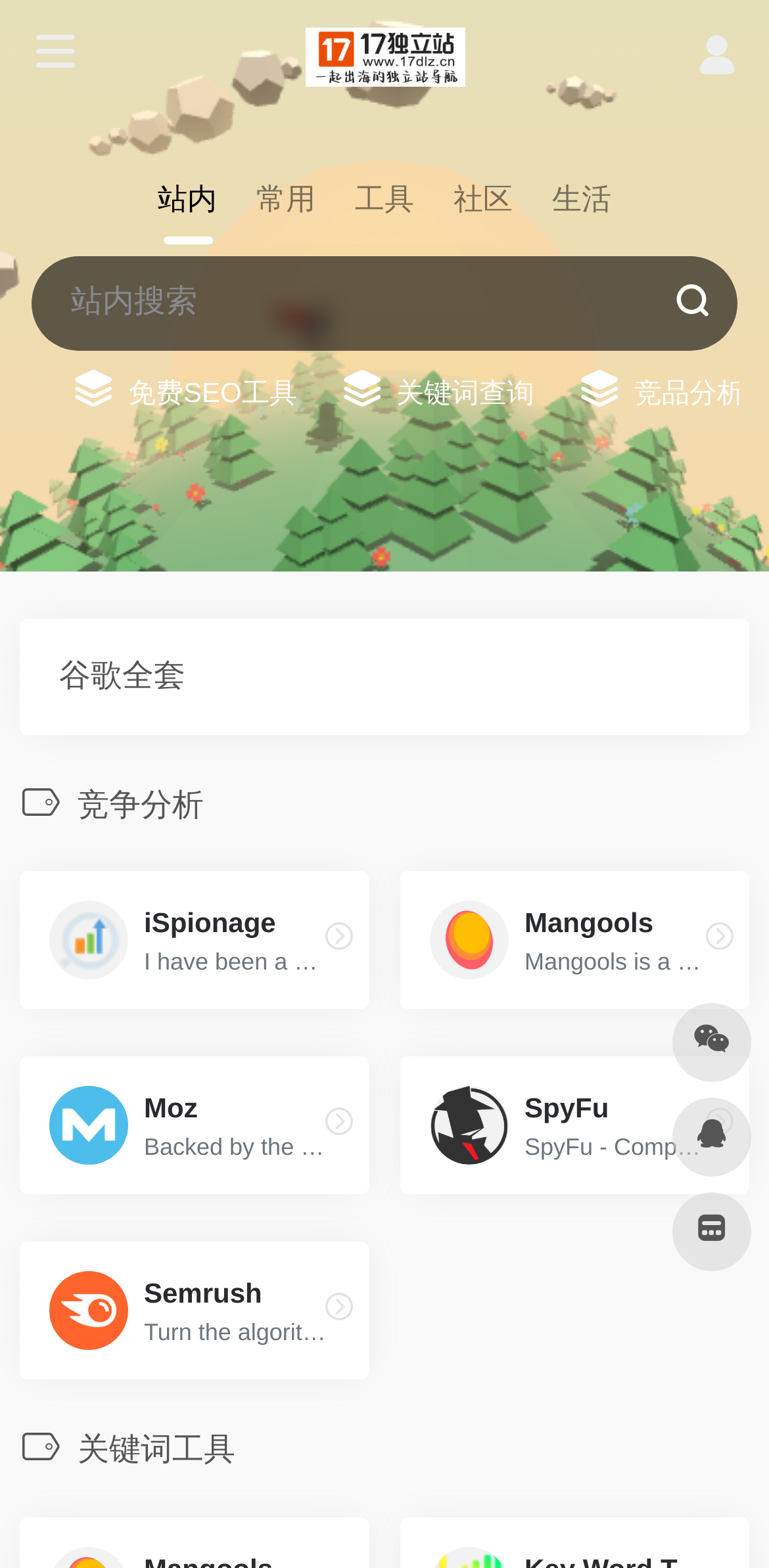Based on what you see in the screenshot, provide a thorough answer to this question: What is the category of the first link?

The first link is '独立站导航,跨境电商运营工具集合网站-17独立站', and based on the text, I can infer that the category of this link is '独立站导航'.